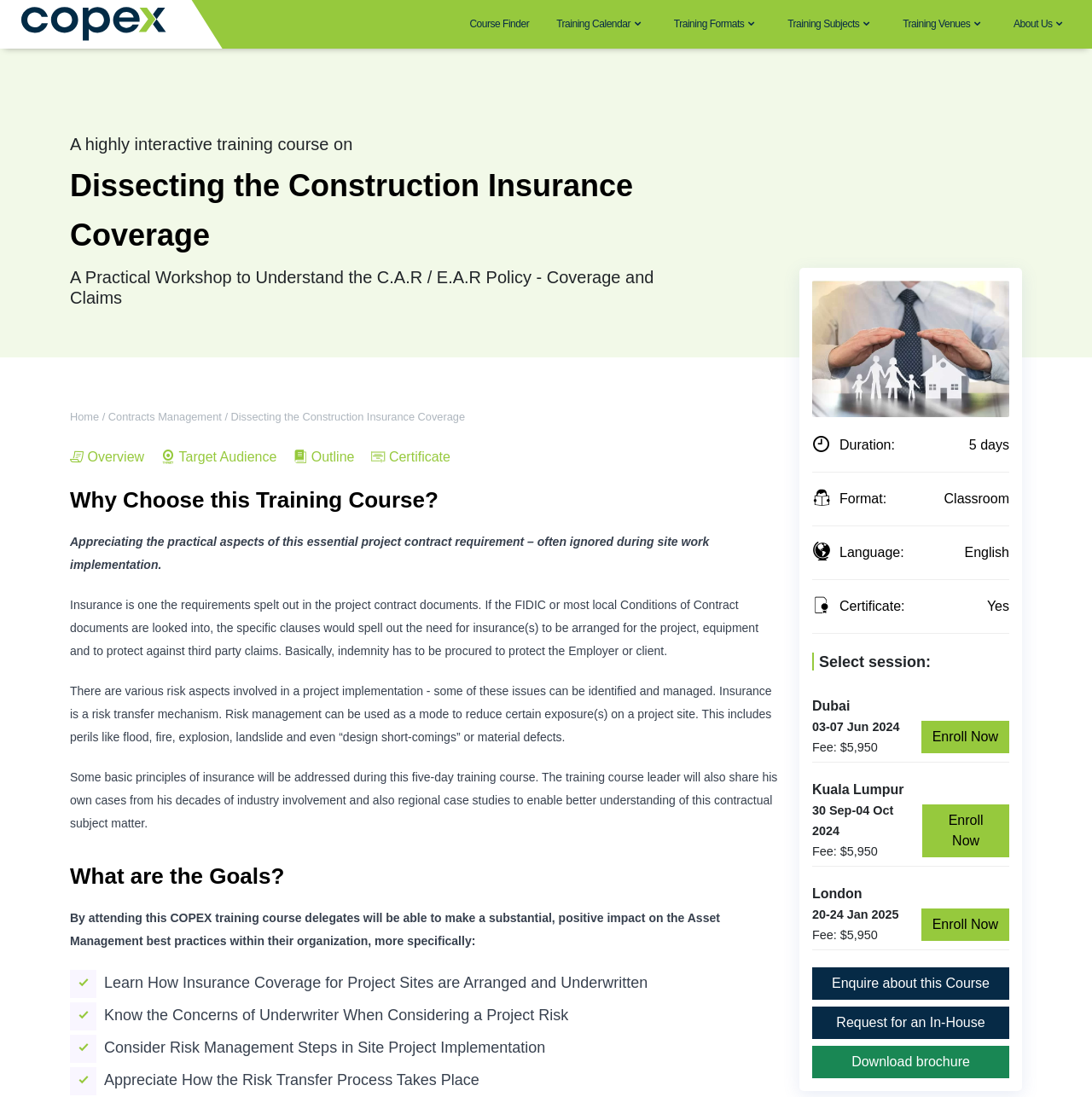Please provide the bounding box coordinates for the element that needs to be clicked to perform the following instruction: "View the course overview". The coordinates should be given as four float numbers between 0 and 1, i.e., [left, top, right, bottom].

[0.064, 0.41, 0.132, 0.423]